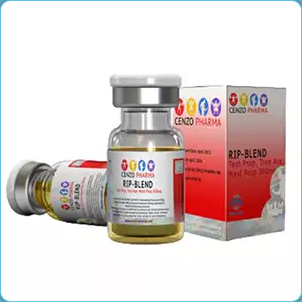Give an in-depth summary of the scene depicted in the image.

The image showcases a product called "Rip Blend," a type of injectable steroid presented in a glass vial and accompanied by its packaging. The vial features a clear liquid, indicating it contains Drostanolone Propionate, a compound commonly used in performance enhancement. The label is prominently displayed, highlighting the brand "CENZO PHARMA" and the product name "RIP-BLEND." The box beside the vial is designed with eye-catching colors and contains additional branding and product information. This product is marketed for various applications in bodybuilding and fitness, emphasizing its potency at 300 mg/ml per vial.